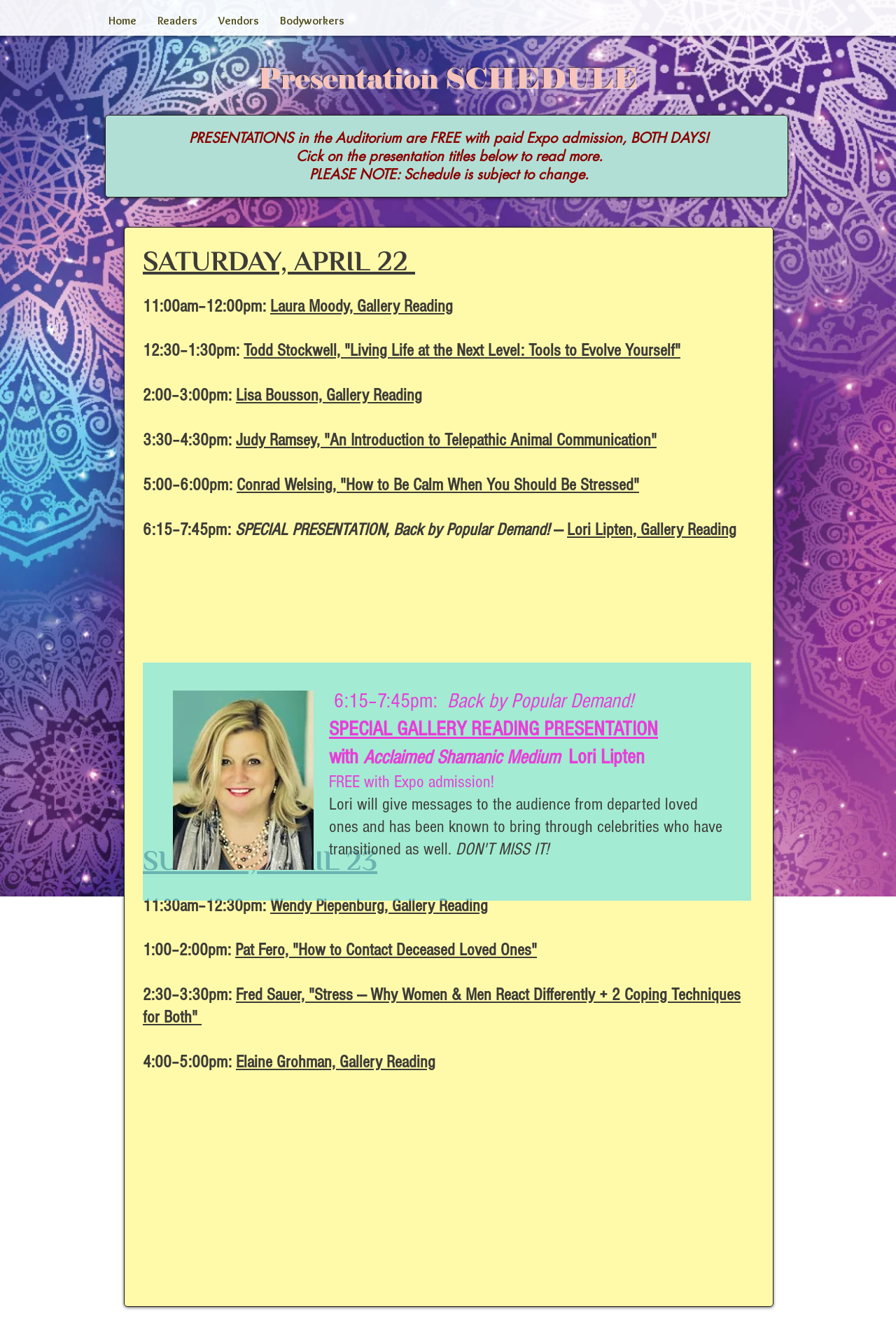Mark the bounding box of the element that matches the following description: "Vendors".

[0.232, 0.005, 0.301, 0.027]